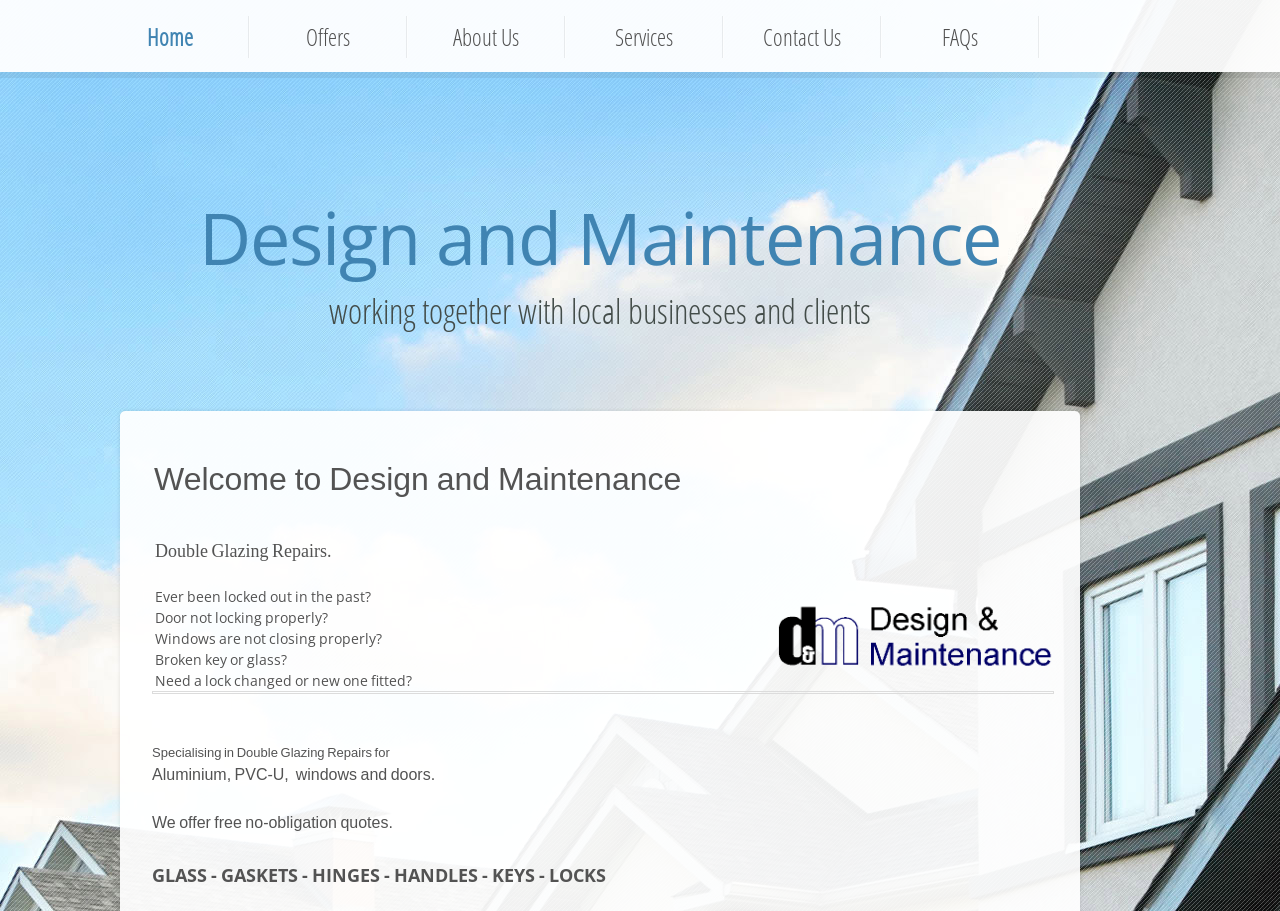How many navigation menu items are there?
Look at the image and provide a short answer using one word or a phrase.

6